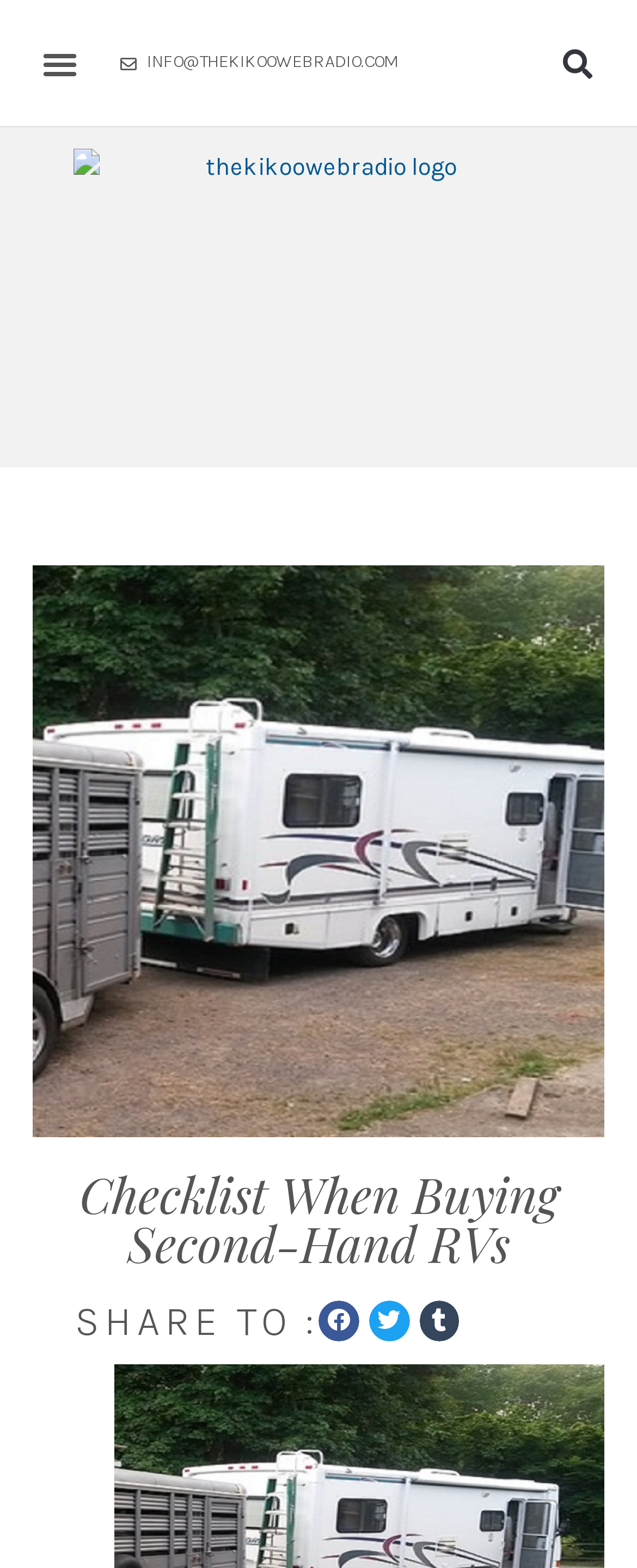What is the position of the search bar?
Using the screenshot, give a one-word or short phrase answer.

Top right